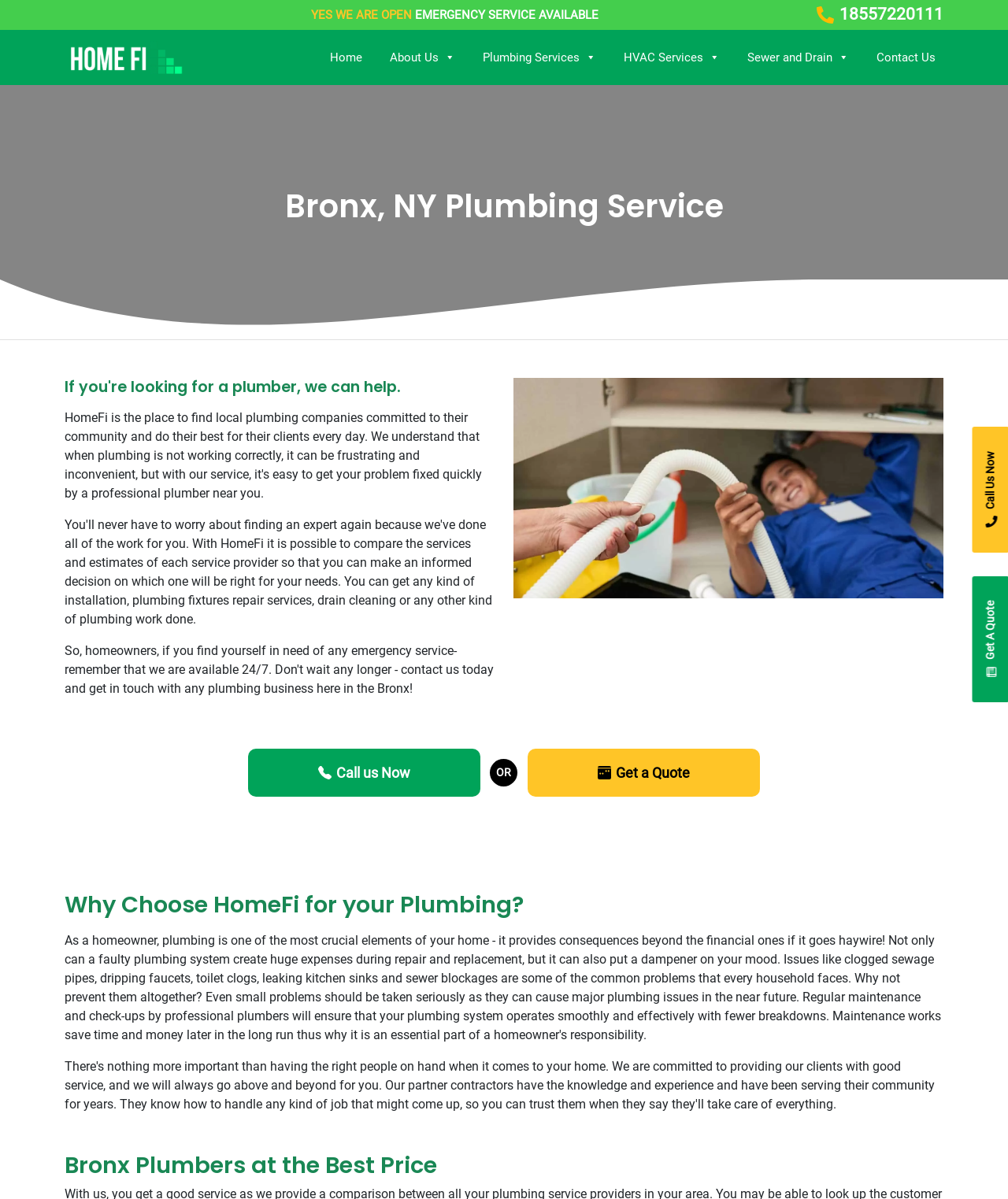Predict the bounding box coordinates of the area that should be clicked to accomplish the following instruction: "Get a quote for plumbing services". The bounding box coordinates should consist of four float numbers between 0 and 1, i.e., [left, top, right, bottom].

[0.523, 0.624, 0.754, 0.664]